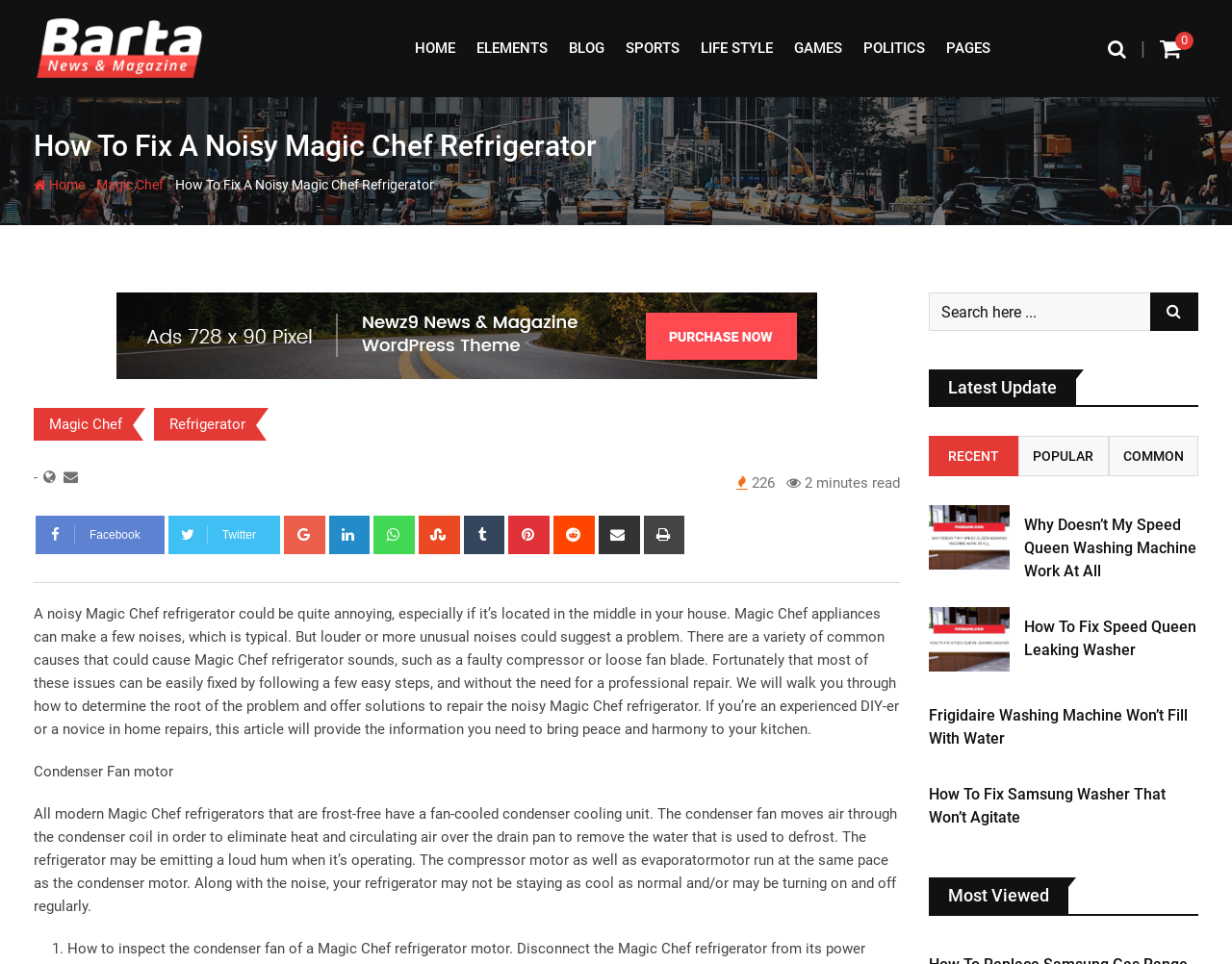Select the bounding box coordinates of the element I need to click to carry out the following instruction: "Click on the 'HOME' link".

[0.33, 0.0, 0.377, 0.1]